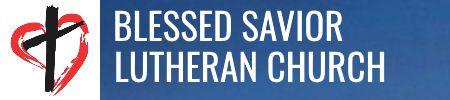Describe every aspect of the image in detail.

The image displays the logo of Blessed Savior Lutheran Church, characterized by a distinctive design that merges a heart and a cross, symbolizing love and faith. The name "BLESSED SAVIOR LUTHERAN CHURCH" is prominently featured beside the logo, rendered in bold white letters against a blue background. This striking visual represents the church's welcoming community and commitment to celebrating, nurturing, and sharing the Christian faith.